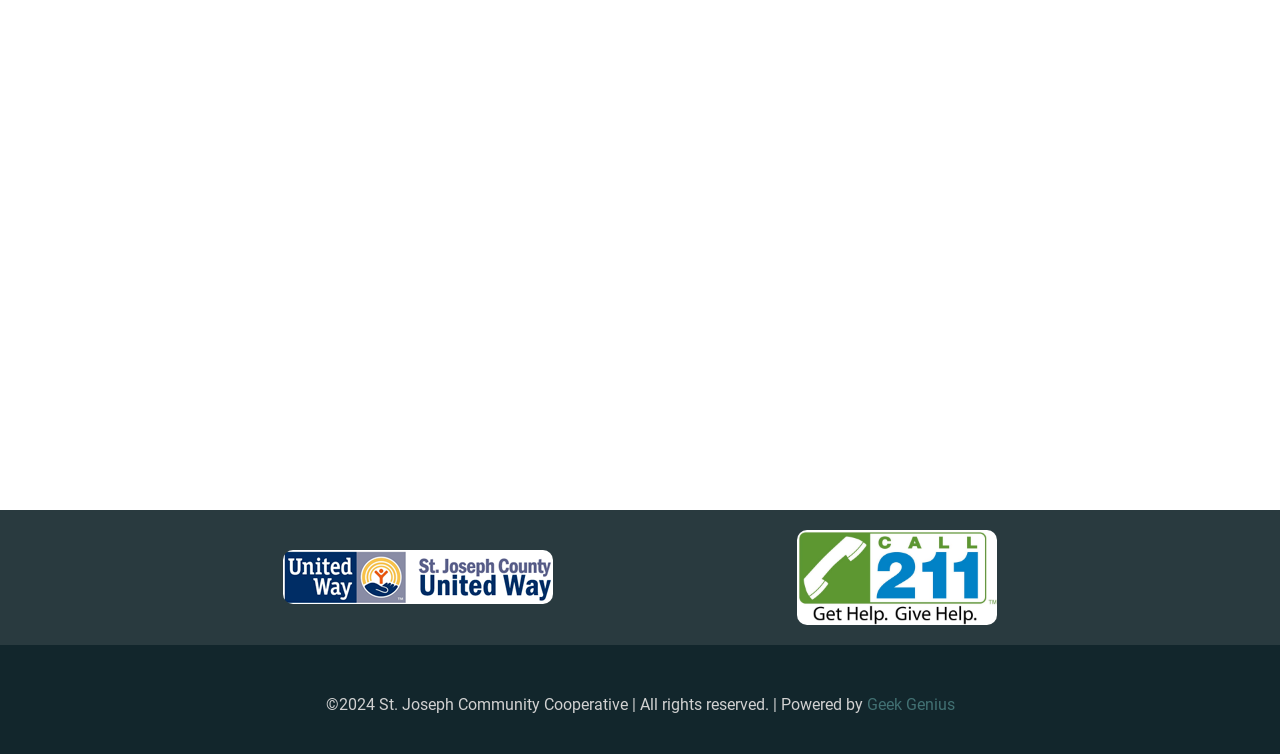Please find the bounding box for the UI element described by: "integrative practice".

None